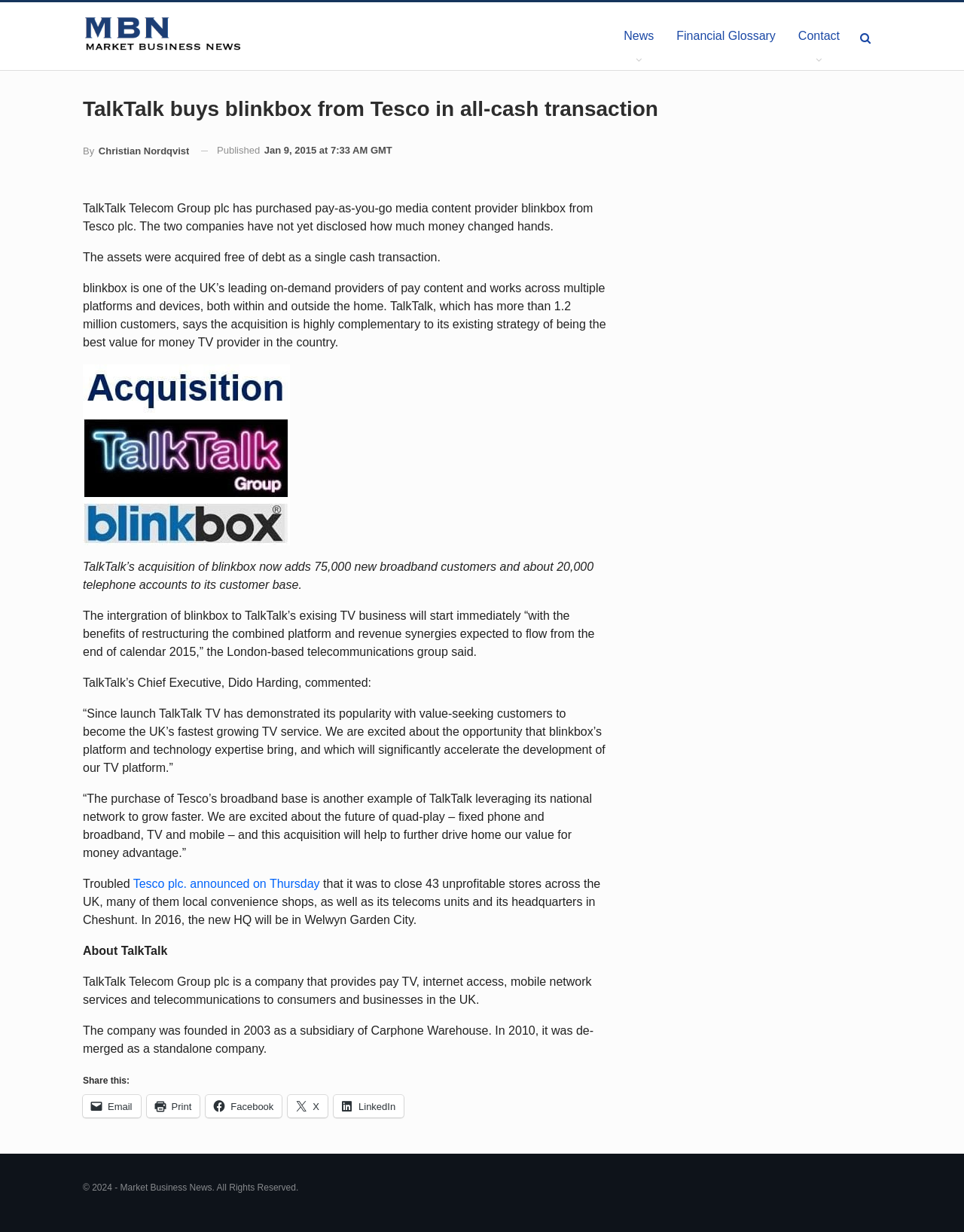Given the description of a UI element: "Tesco plc. announced on Thursday", identify the bounding box coordinates of the matching element in the webpage screenshot.

[0.138, 0.712, 0.332, 0.722]